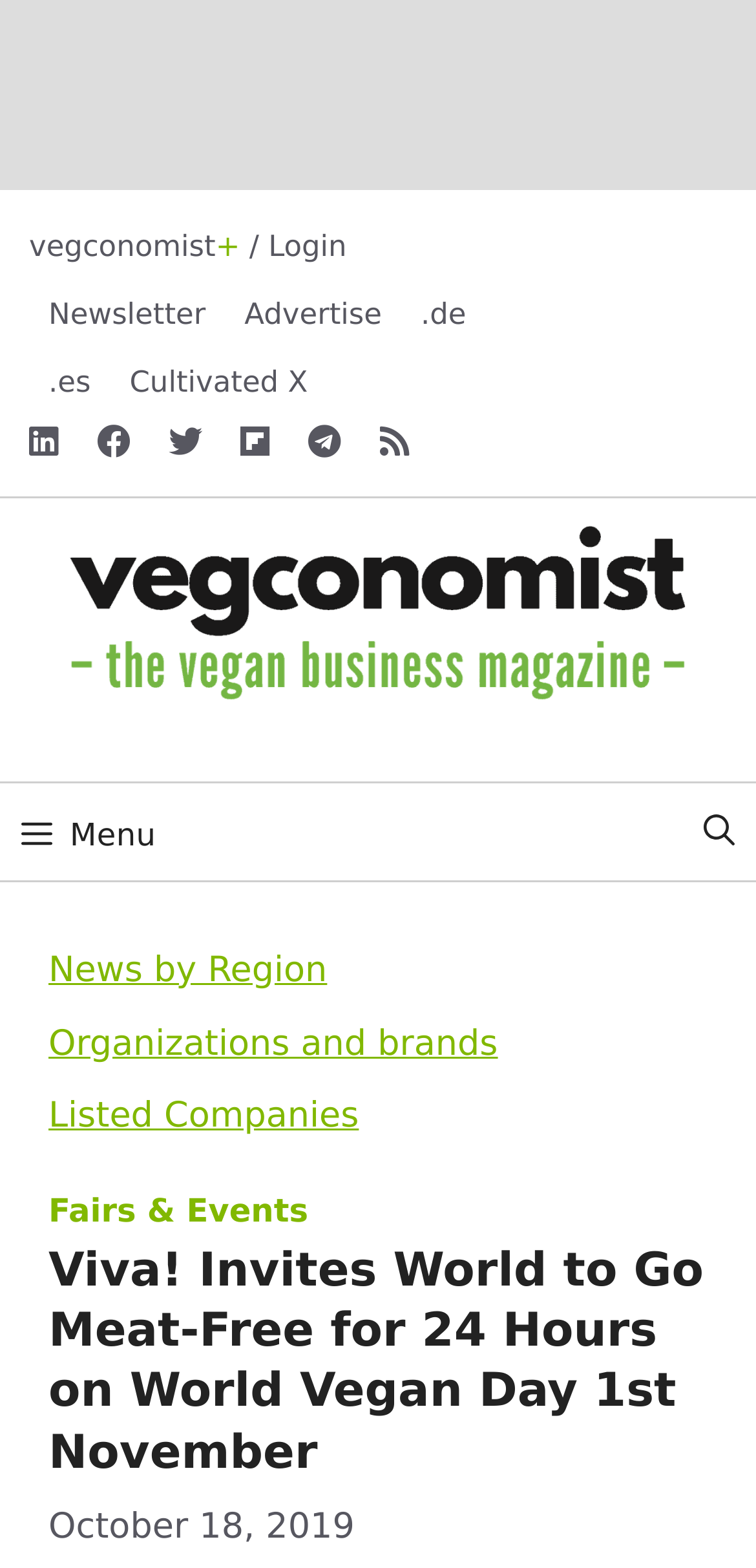Identify and provide the main heading of the webpage.

Viva! Invites World to Go Meat-Free for 24 Hours on World Vegan Day 1st November